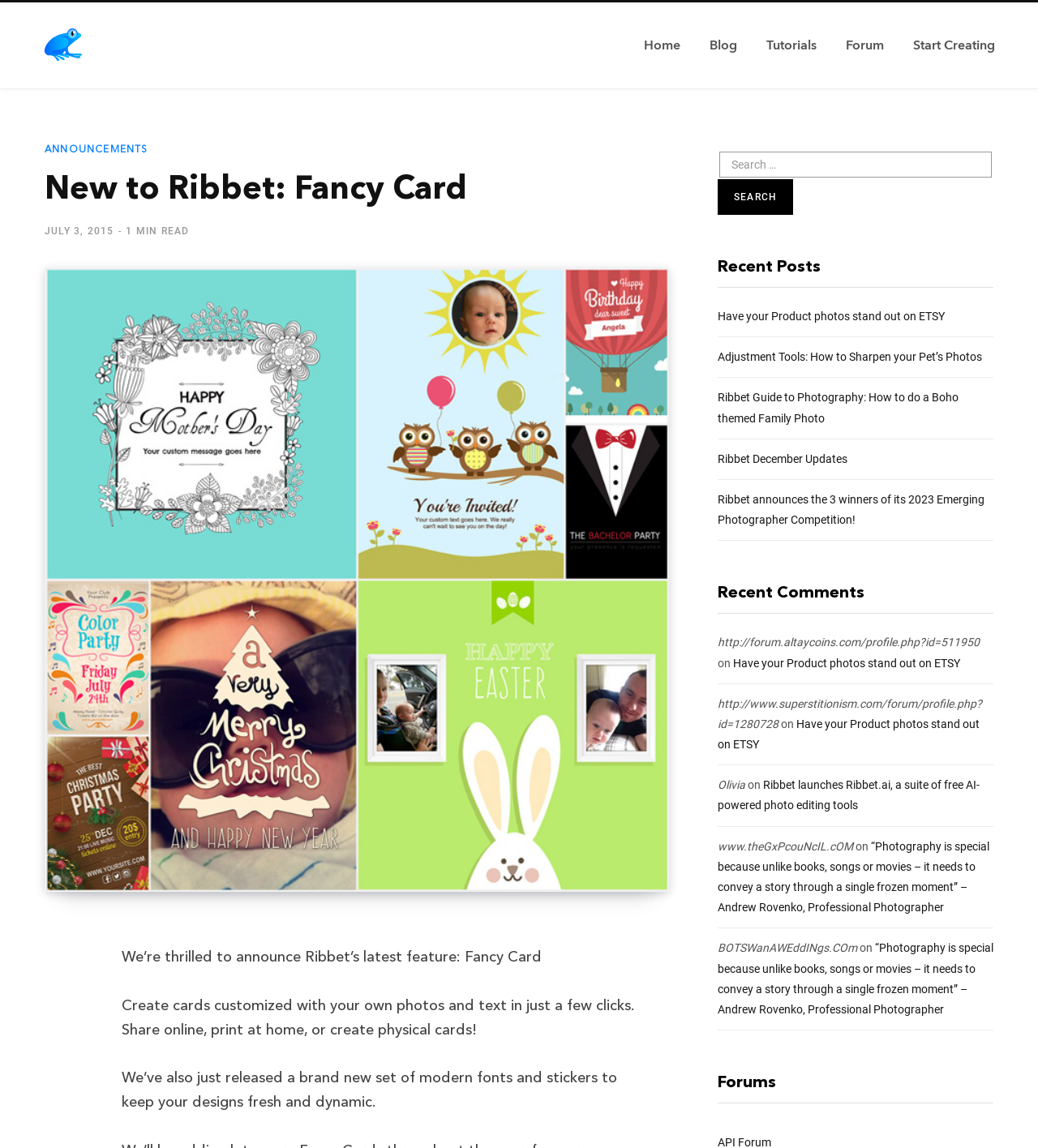Determine the main headline from the webpage and extract its text.

New to Ribbet: Fancy Card